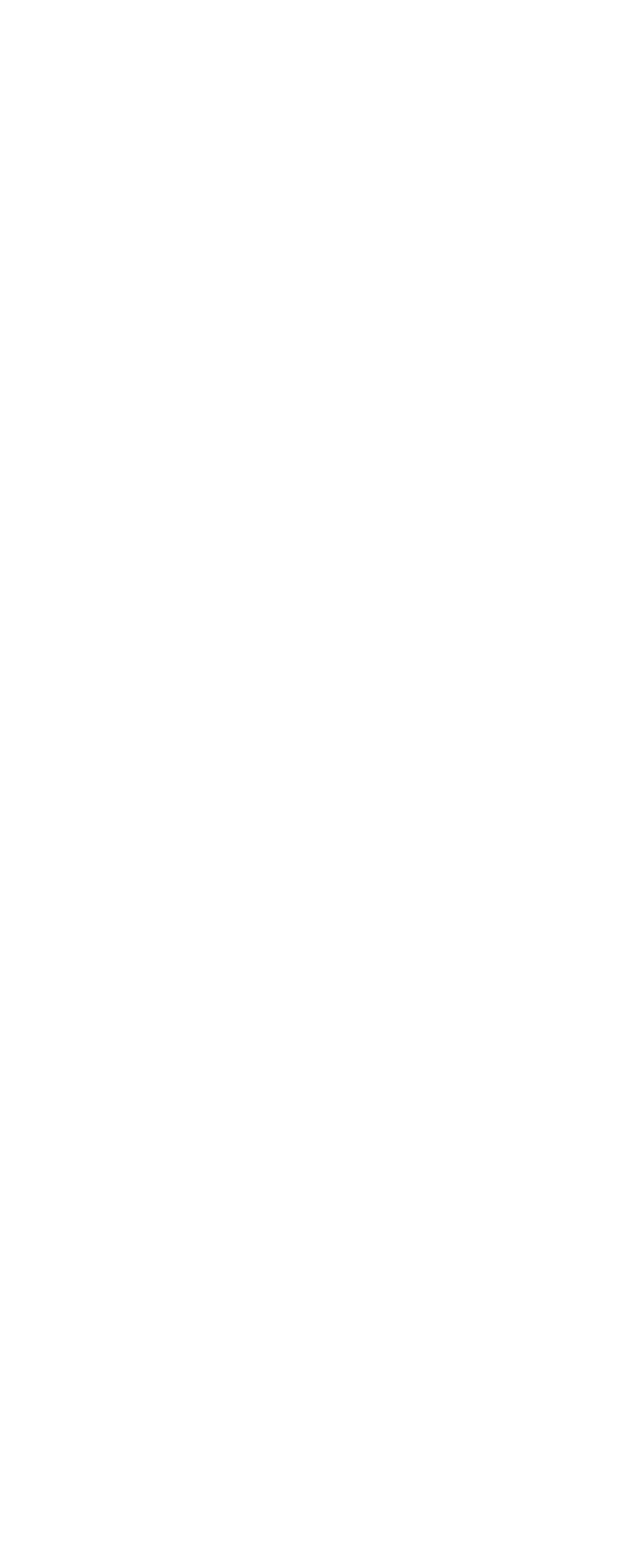Provide the bounding box coordinates for the area that should be clicked to complete the instruction: "Edit Cost Analysis and Improvement".

[0.175, 0.024, 0.791, 0.044]